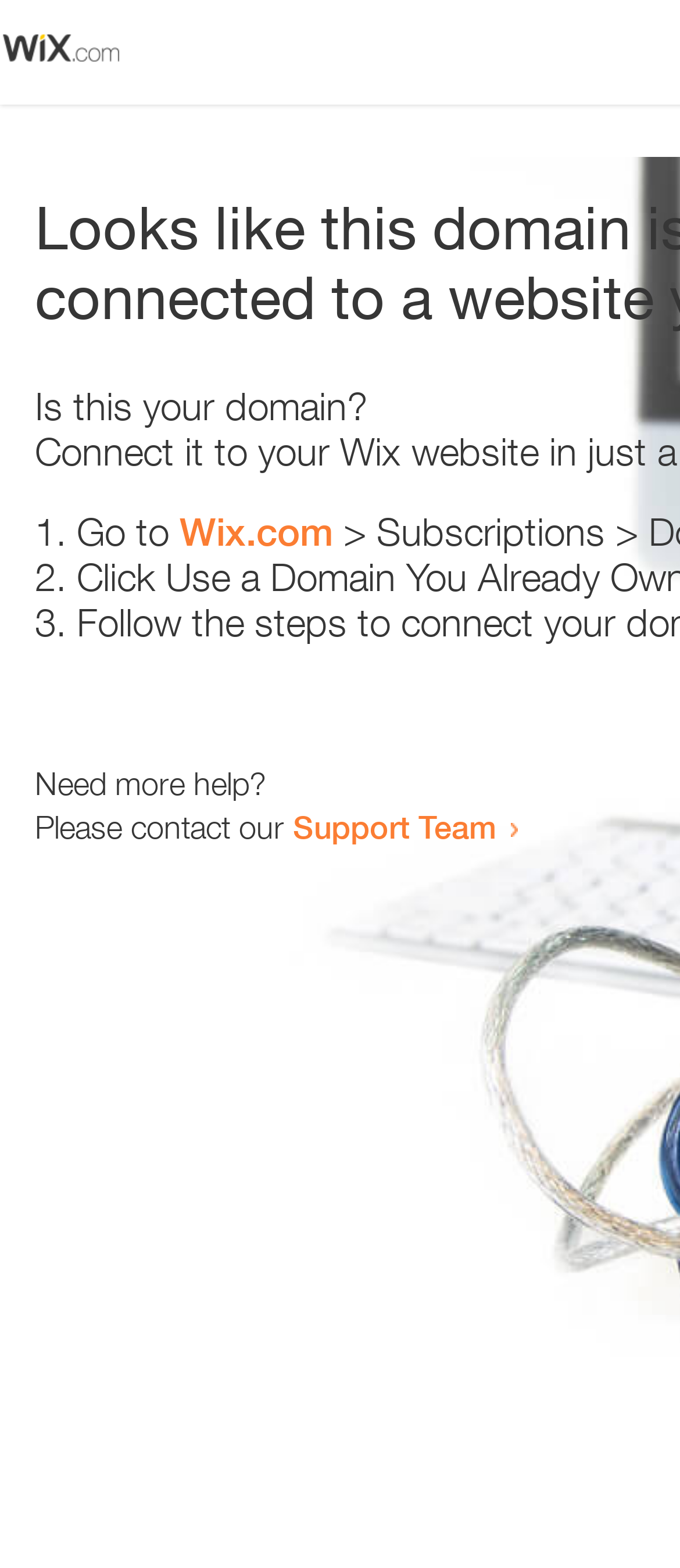Respond with a single word or phrase:
How many list markers are present?

3